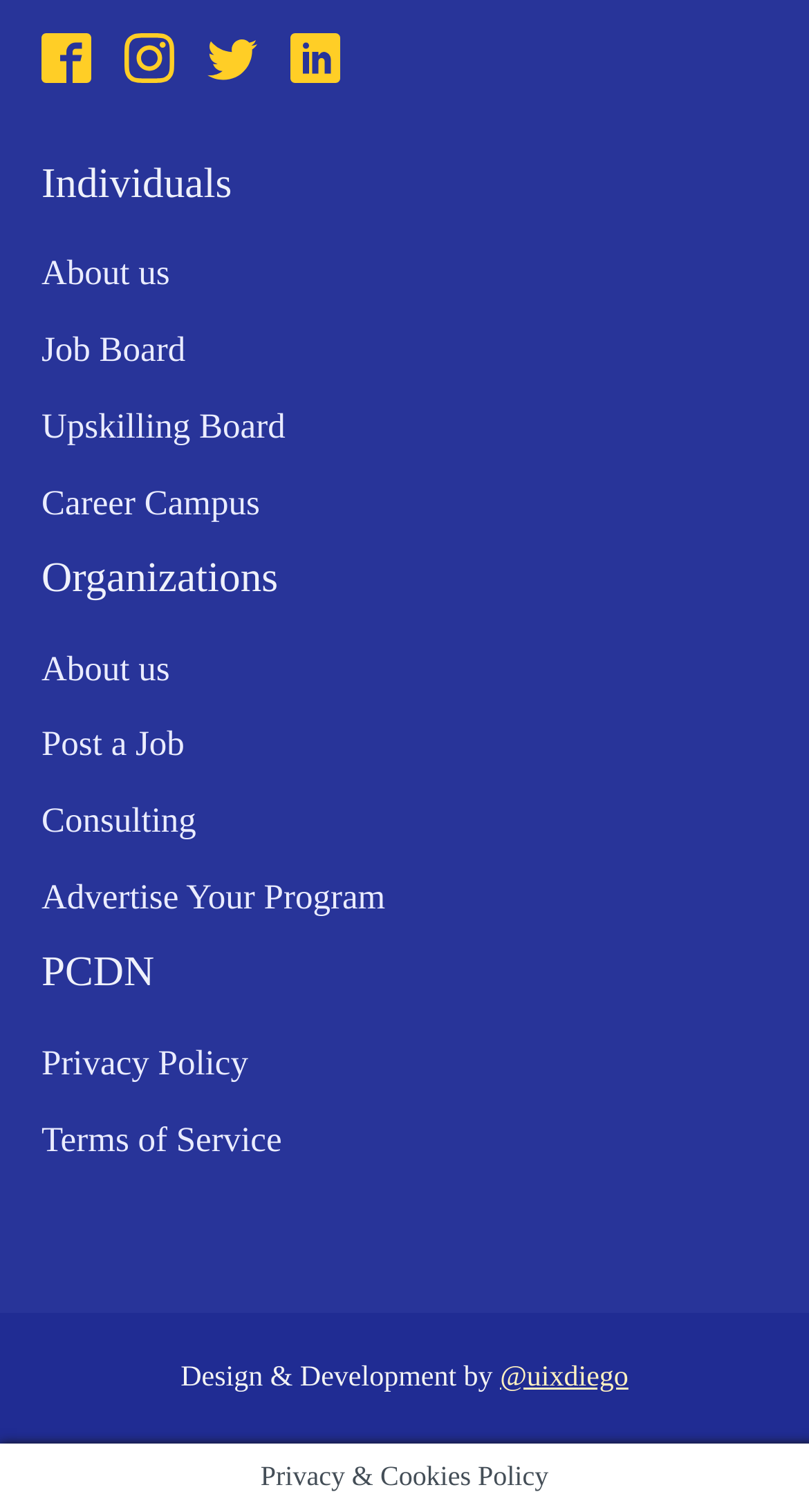Find and specify the bounding box coordinates that correspond to the clickable region for the instruction: "Visit our Facebook".

[0.051, 0.021, 0.113, 0.054]